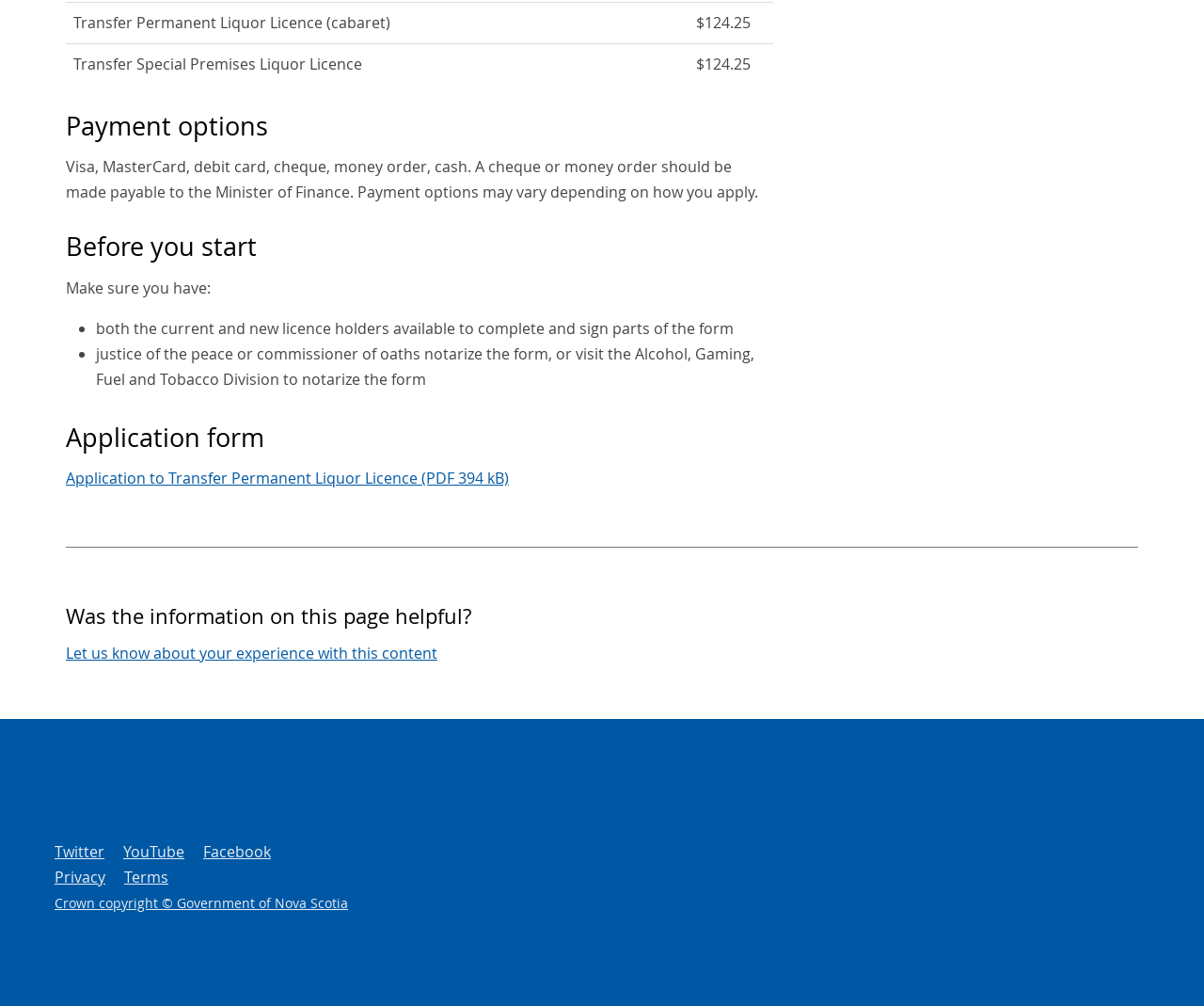From the webpage screenshot, predict the bounding box of the UI element that matches this description: "The Prindle Institute for Ethics".

None